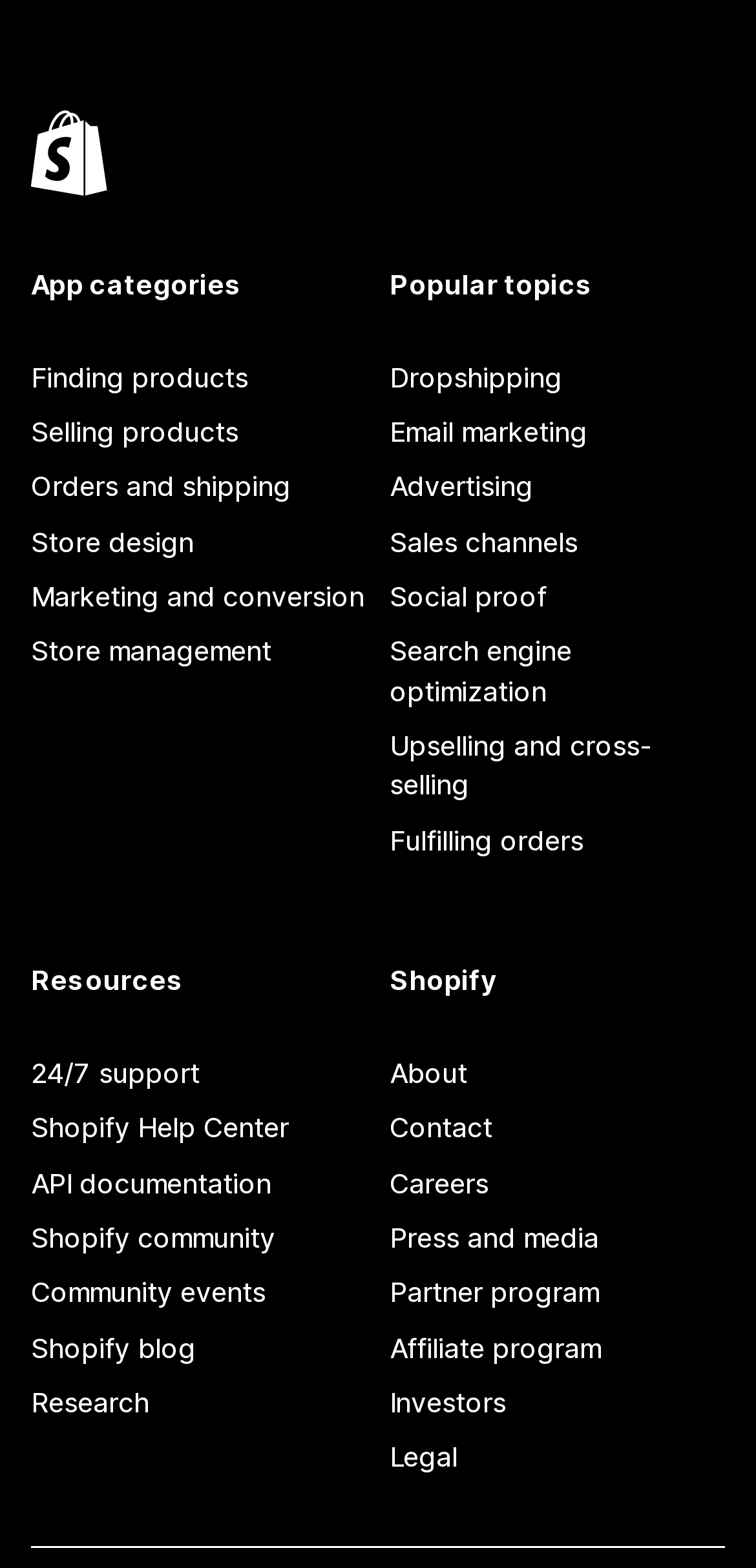Please identify the bounding box coordinates of the area I need to click to accomplish the following instruction: "View 'Popular topics'".

[0.515, 0.169, 0.959, 0.194]